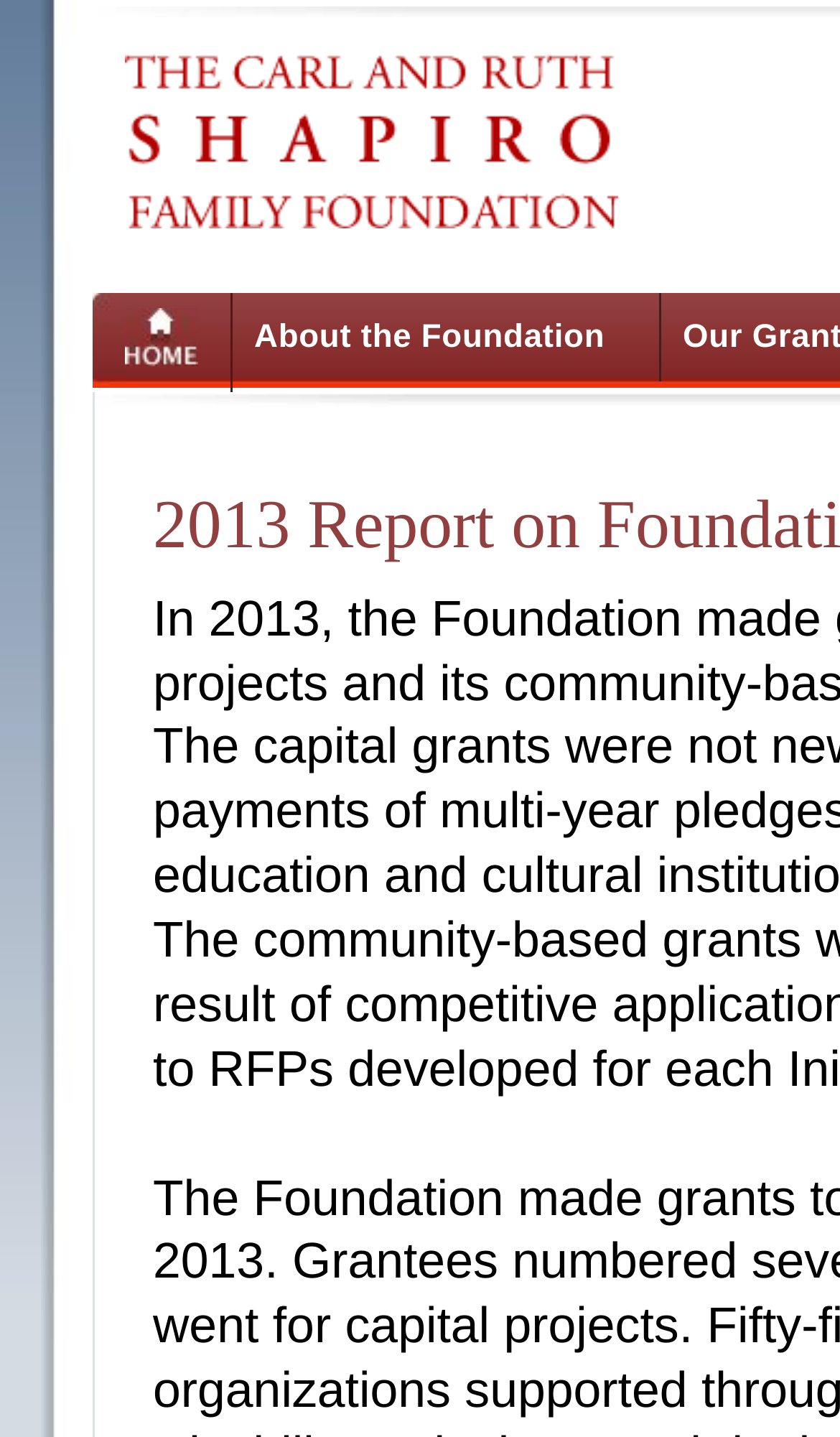Using the given element description, provide the bounding box coordinates (top-left x, top-left y, bottom-right x, bottom-right y) for the corresponding UI element in the screenshot: alt="Home"

[0.149, 0.235, 0.236, 0.261]